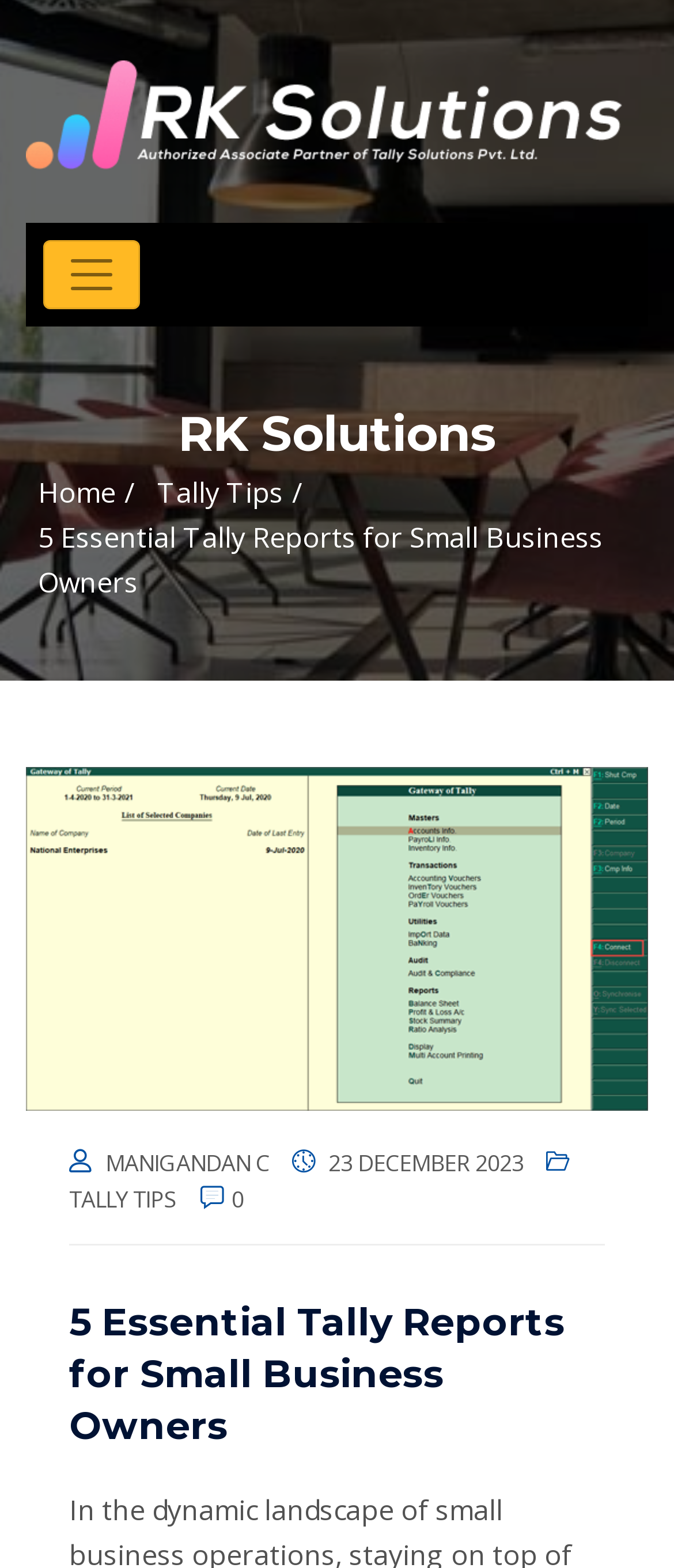Given the description of a UI element: "English", identify the bounding box coordinates of the matching element in the webpage screenshot.

None